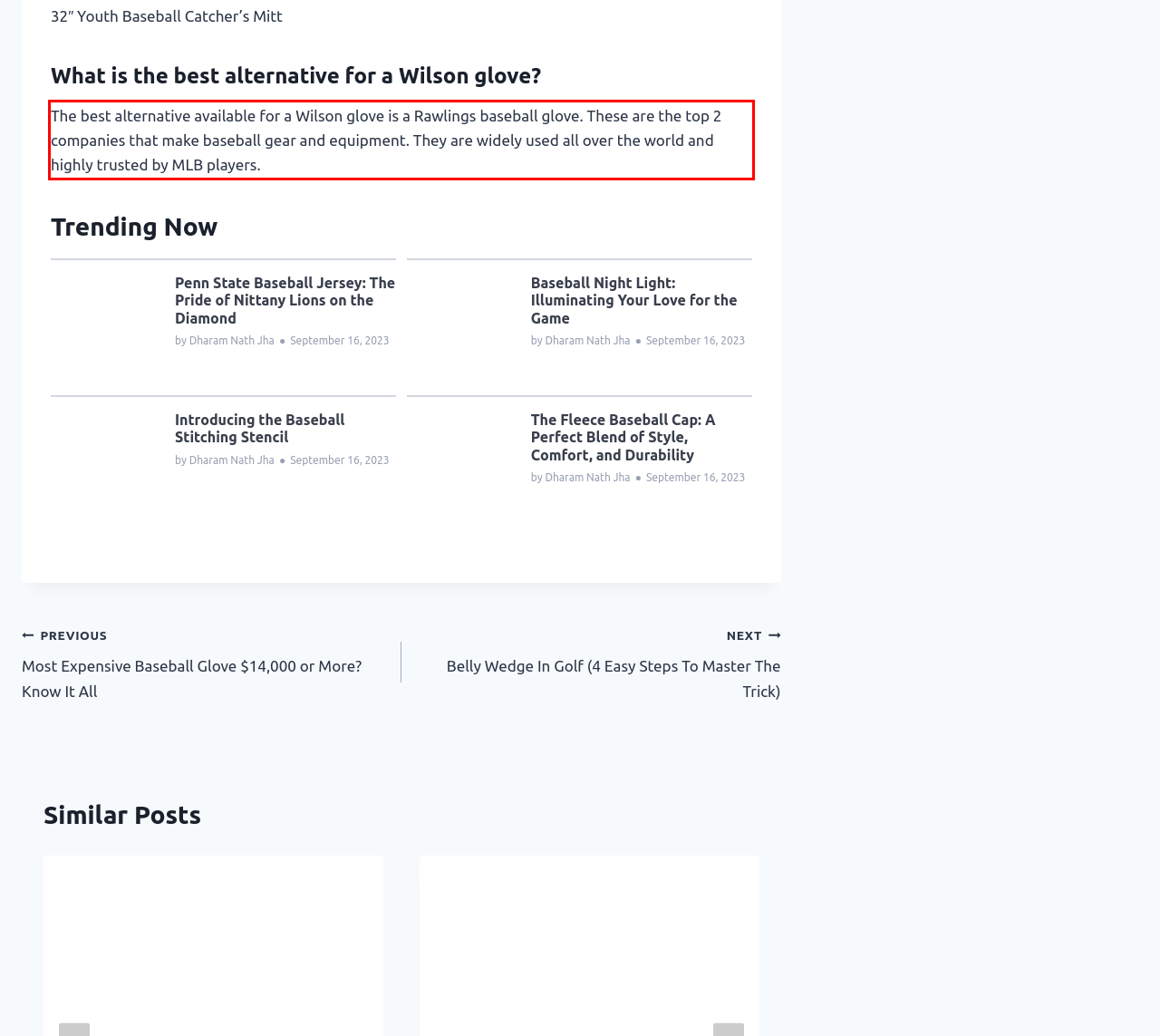Please examine the webpage screenshot and extract the text within the red bounding box using OCR.

The best alternative available for a Wilson glove is a Rawlings baseball glove. These are the top 2 companies that make baseball gear and equipment. They are widely used all over the world and highly trusted by MLB players.